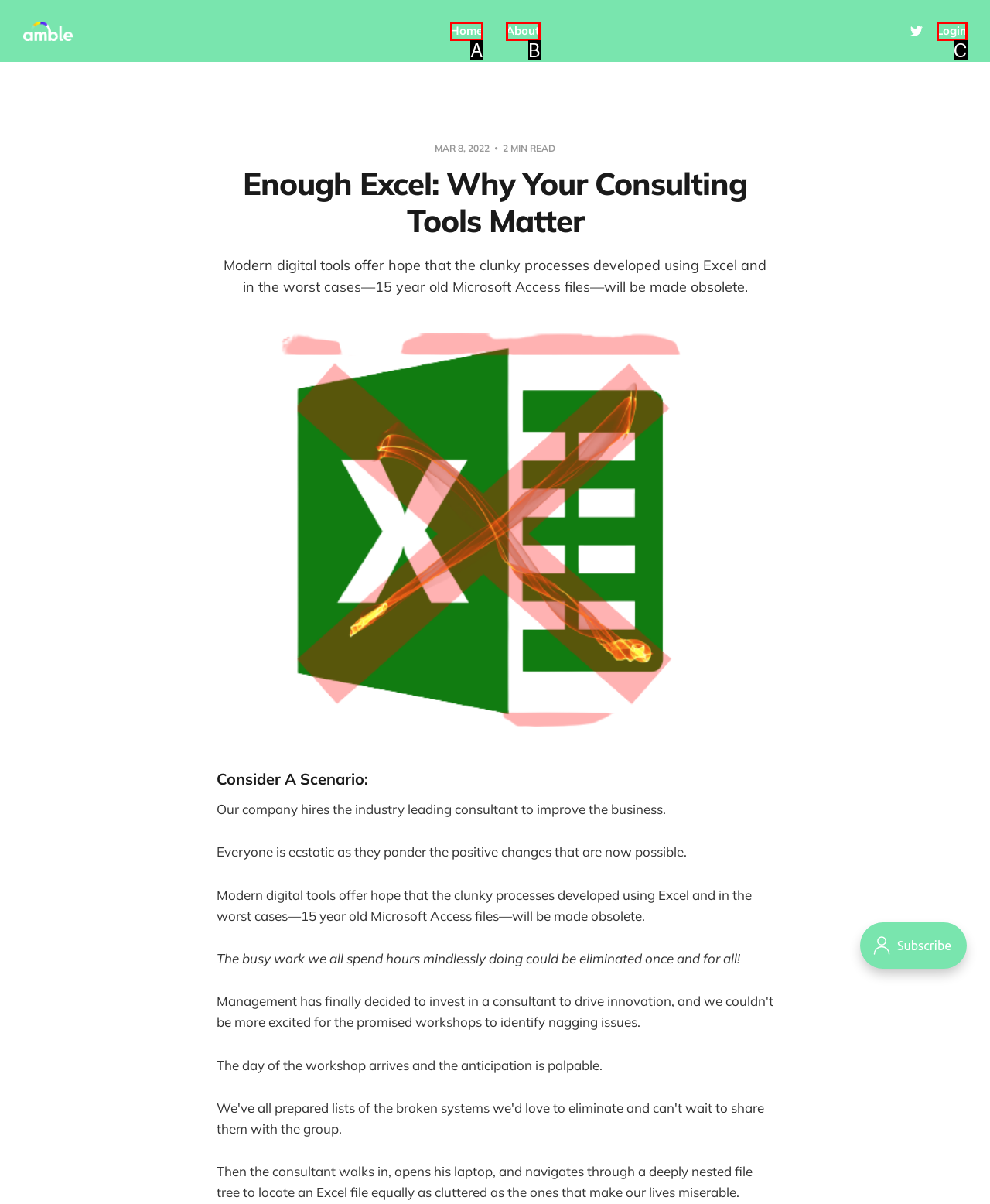Identify the letter of the UI element that corresponds to: Login
Respond with the letter of the option directly.

C